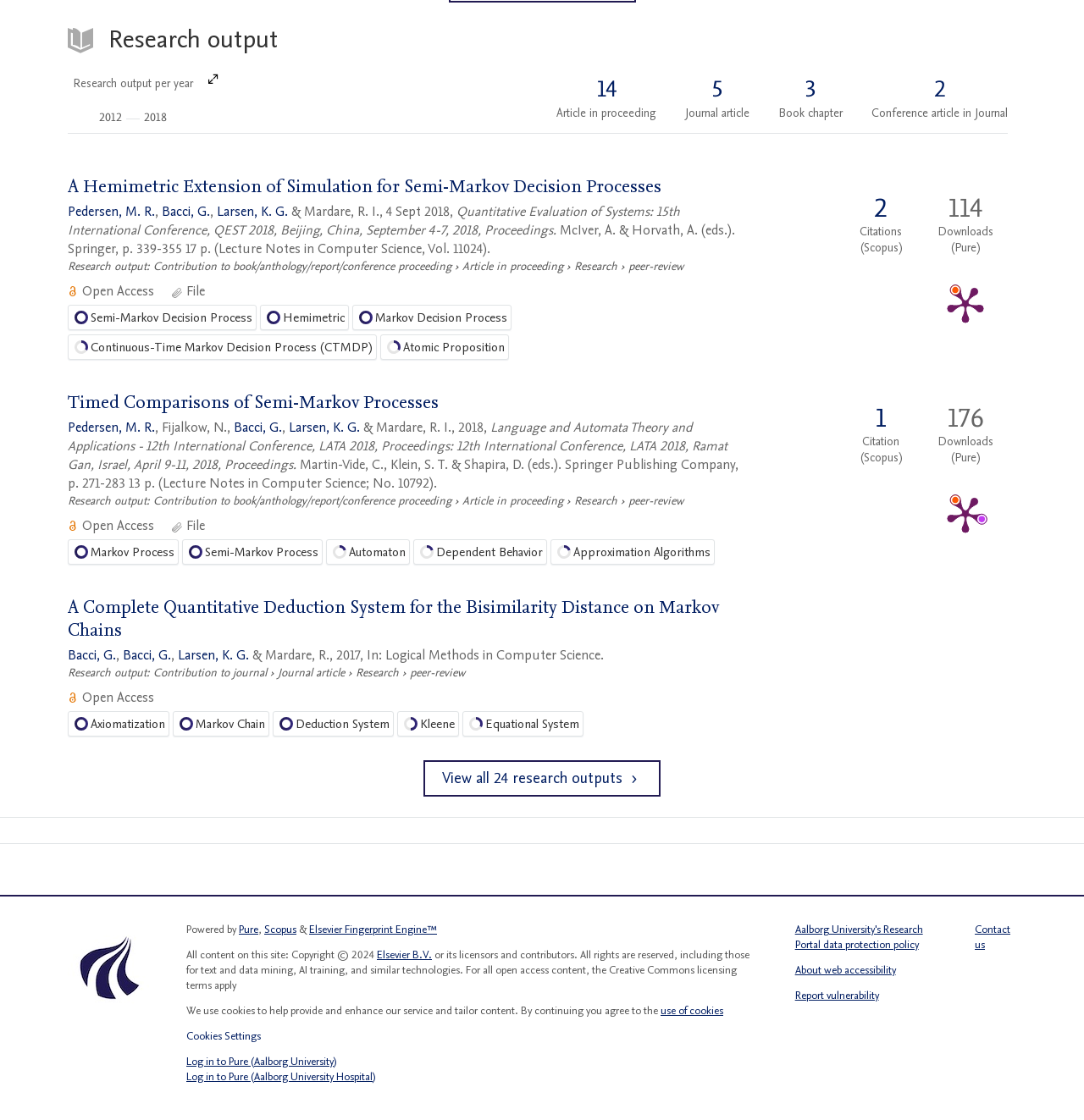Please provide the bounding box coordinates for the element that needs to be clicked to perform the instruction: "Check 'Publication metrics section'". The coordinates must consist of four float numbers between 0 and 1, formatted as [left, top, right, bottom].

[0.75, 0.157, 0.938, 0.325]